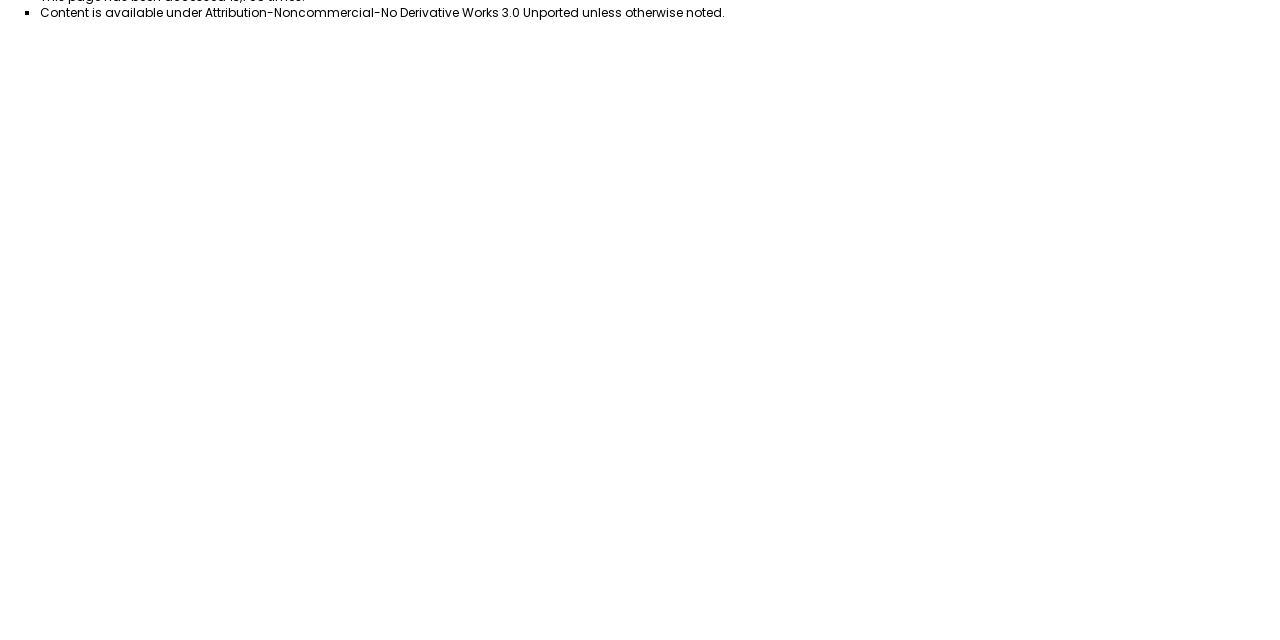From the element description: "Attribution-Noncommercial-No Derivative Works 3.0 Unported", extract the bounding box coordinates of the UI element. The coordinates should be expressed as four float numbers between 0 and 1, in the order [left, top, right, bottom].

[0.16, 0.006, 0.452, 0.033]